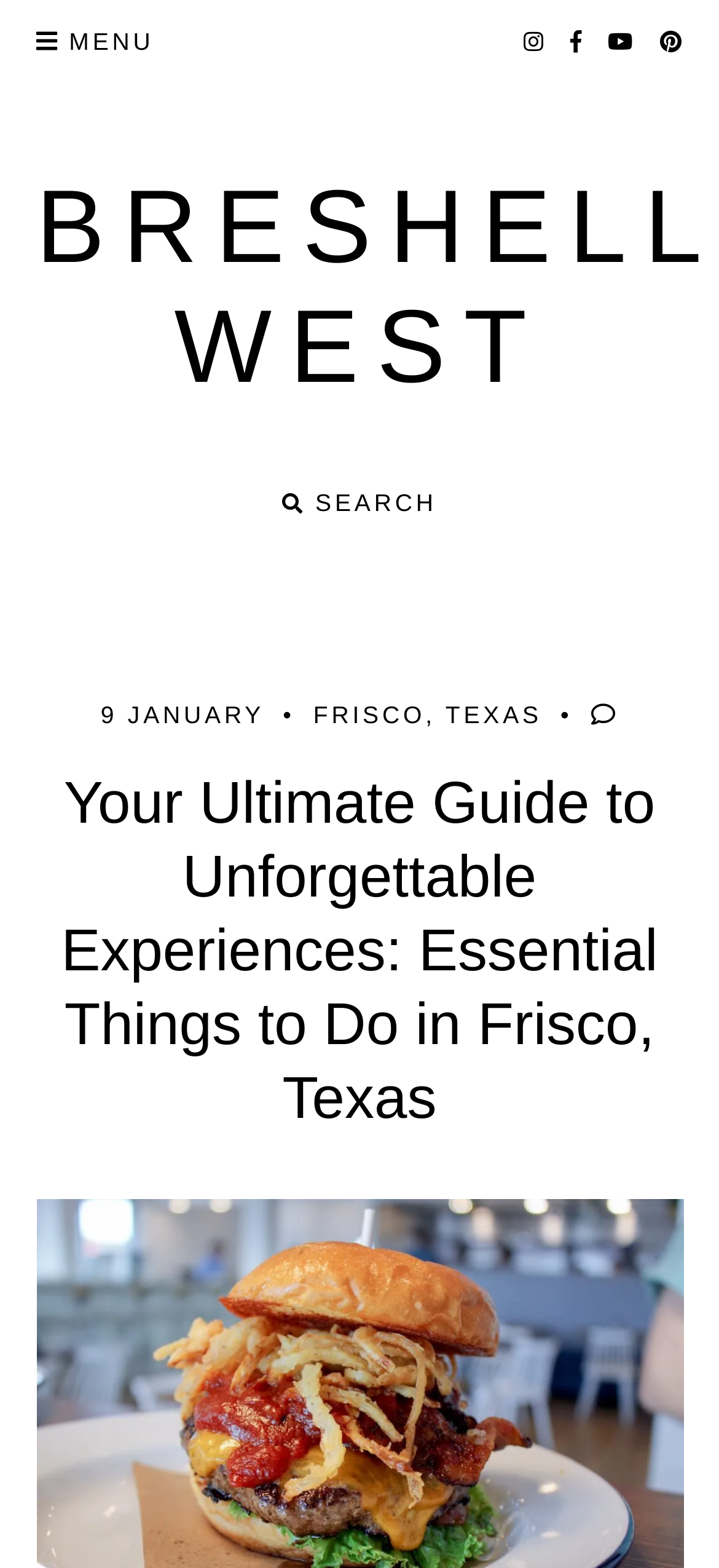Is there a search function on the webpage?
Look at the image and answer the question using a single word or phrase.

Yes